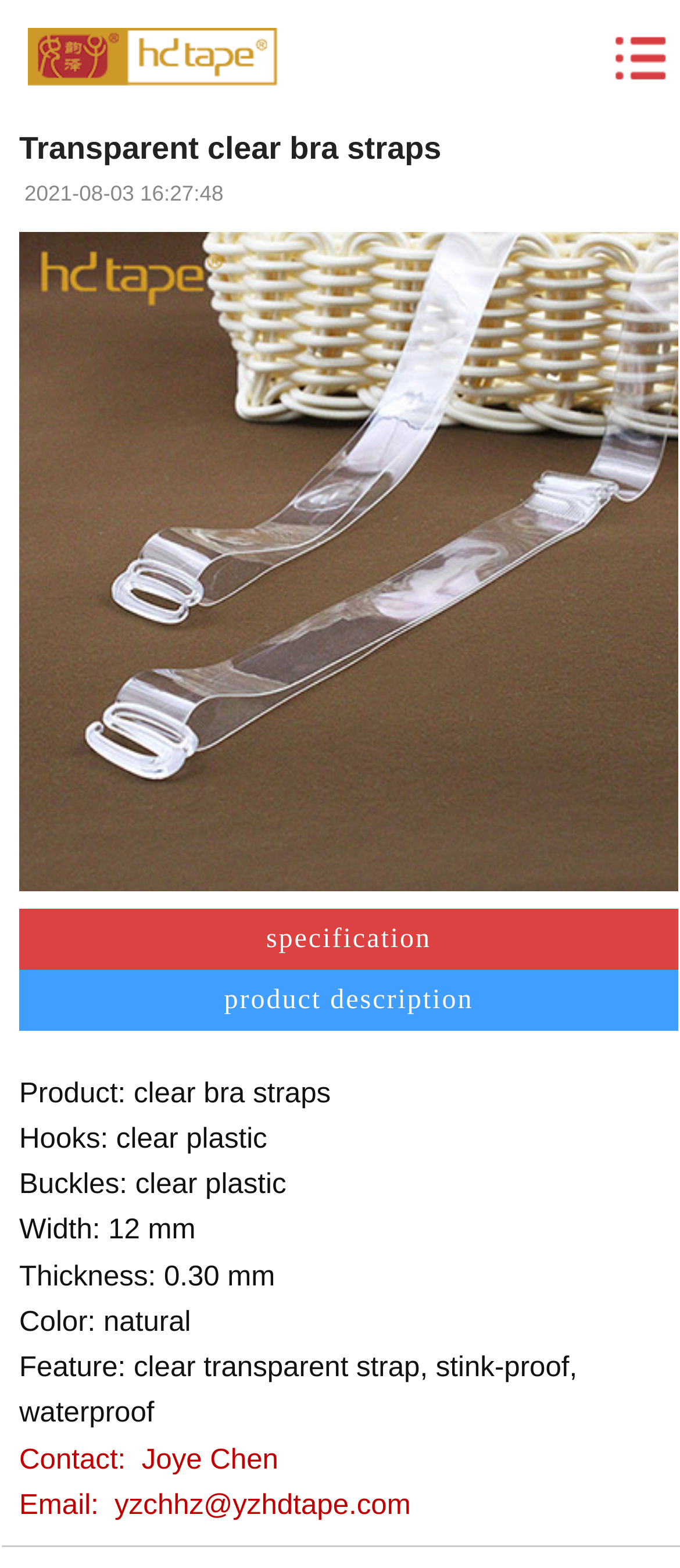What is the feature of the clear transparent strap?
Refer to the screenshot and deliver a thorough answer to the question presented.

I searched for the product features on the webpage and found the text 'Feature: clear transparent strap, stink-proof, waterproof' which lists the features of the strap.